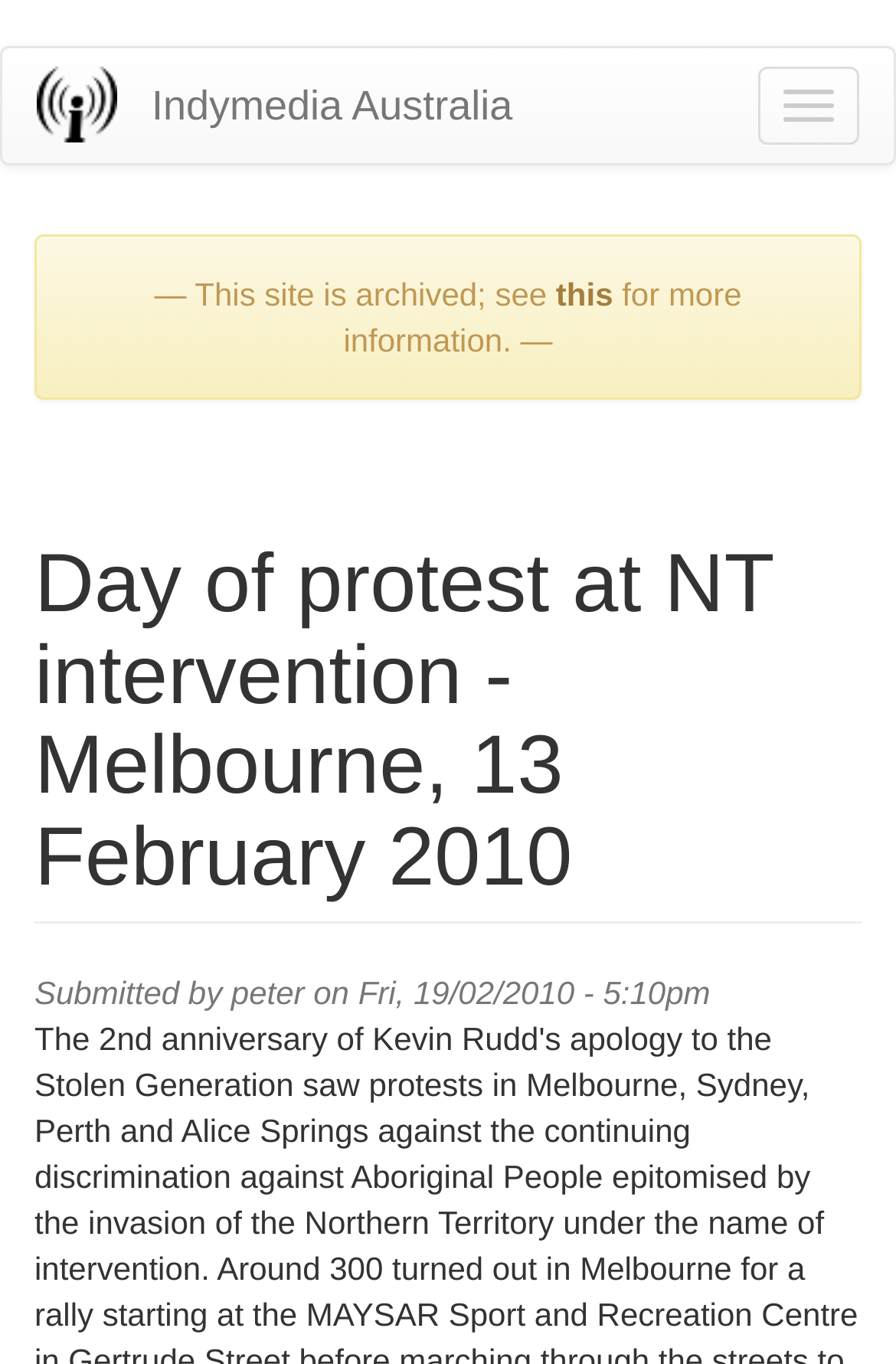Give a short answer using one word or phrase for the question:
What is the name of the submitter?

peter